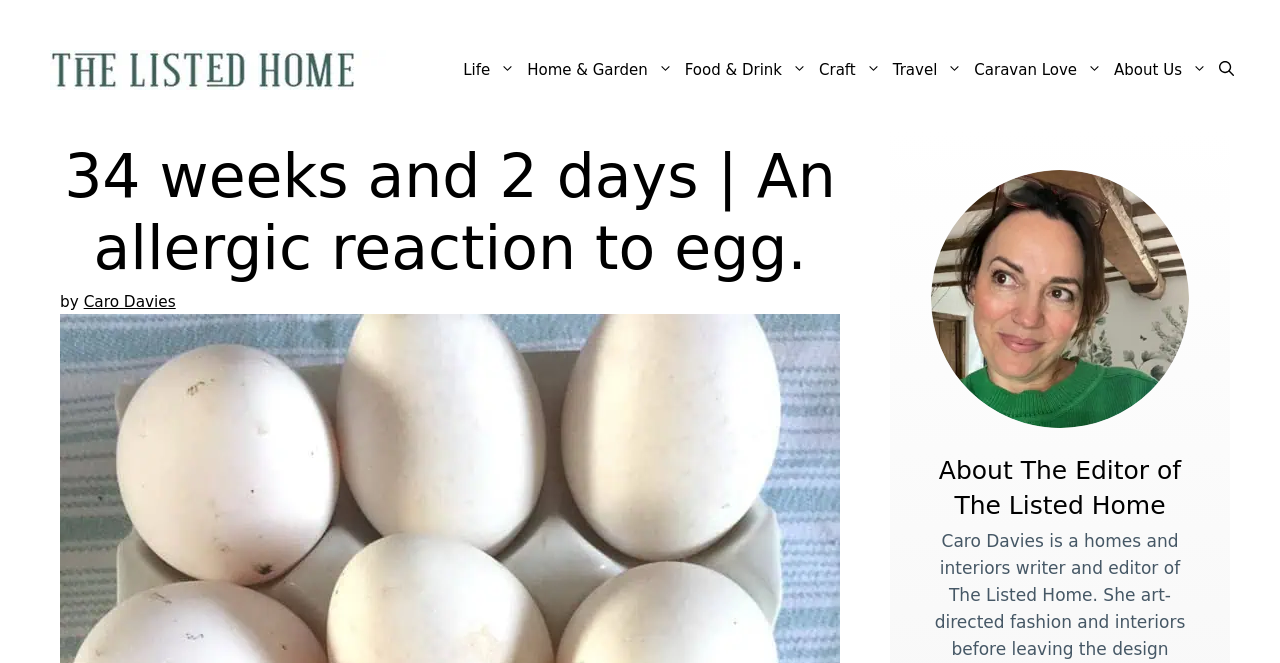Please locate the UI element described by "title="The Listed Home"" and provide its bounding box coordinates.

[0.039, 0.06, 0.312, 0.15]